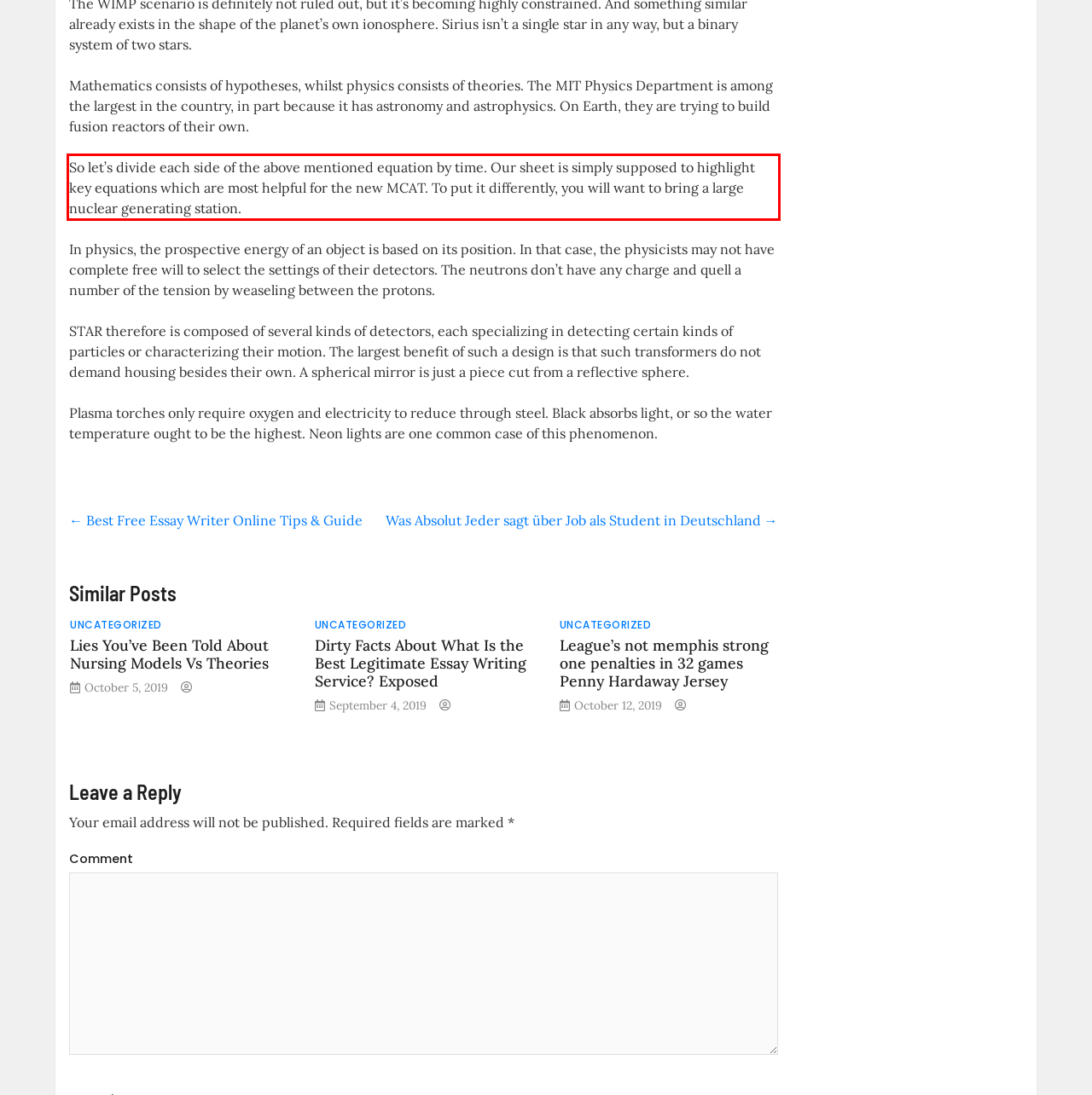Within the screenshot of the webpage, locate the red bounding box and use OCR to identify and provide the text content inside it.

So let’s divide each side of the above mentioned equation by time. Our sheet is simply supposed to highlight key equations which are most helpful for the new MCAT. To put it differently, you will want to bring a large nuclear generating station.